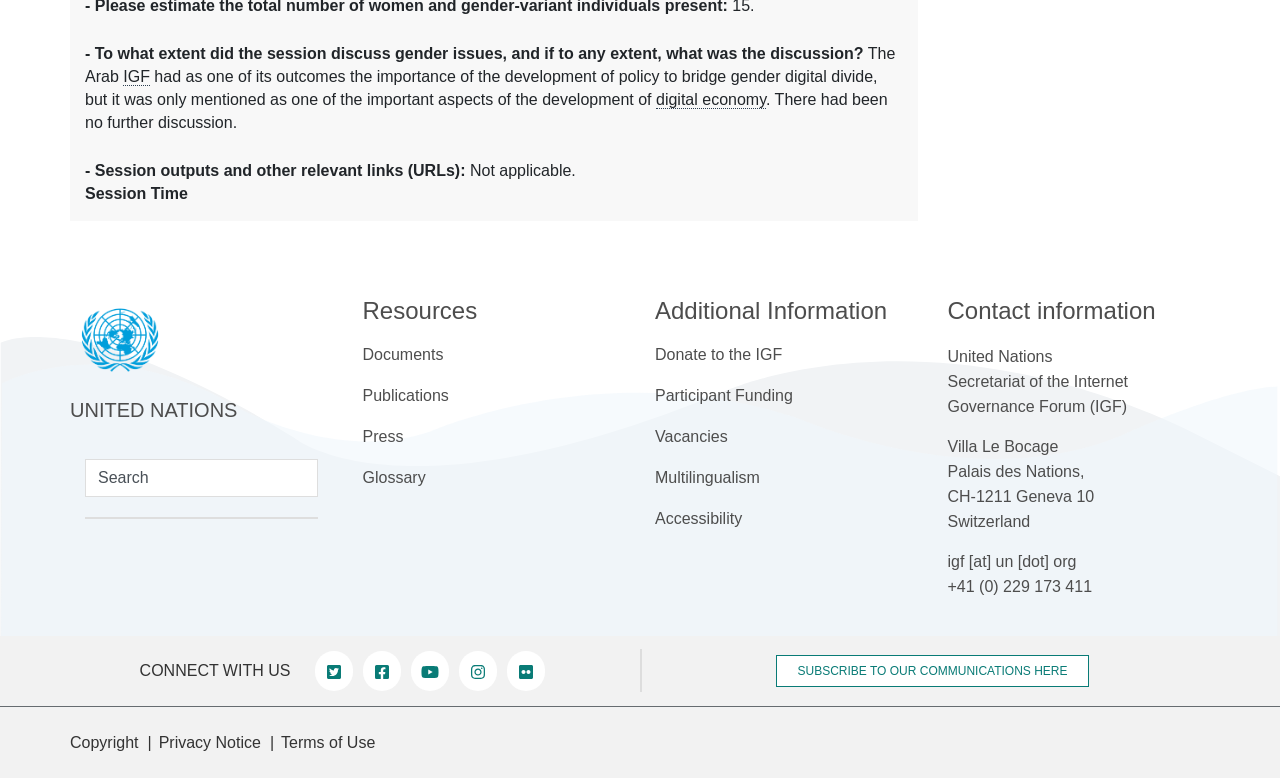Please find the bounding box coordinates of the element's region to be clicked to carry out this instruction: "Learn more about 'SIM SWAPPING'".

None